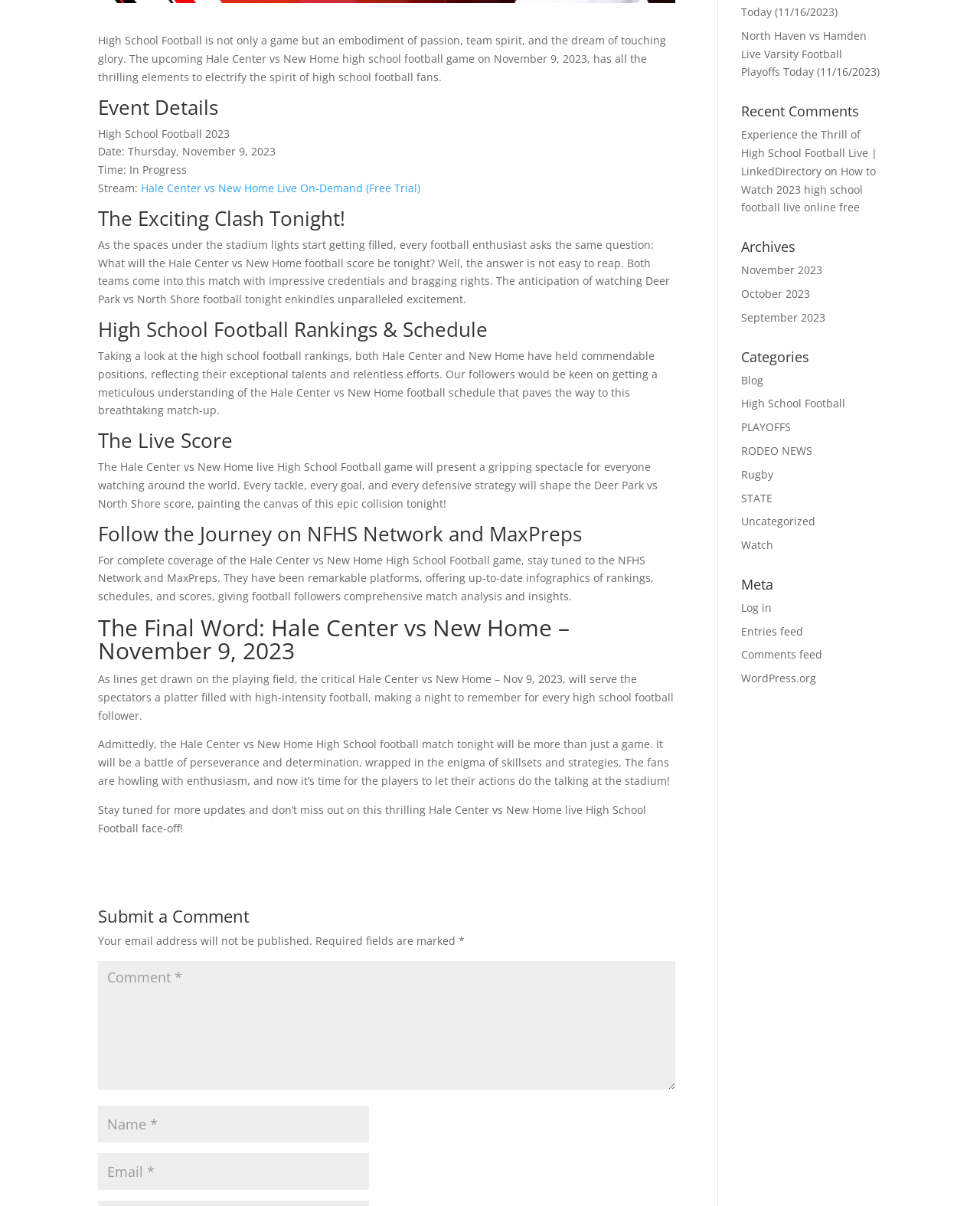Identify the bounding box for the UI element that is described as follows: "September 2023".

[0.756, 0.257, 0.842, 0.269]